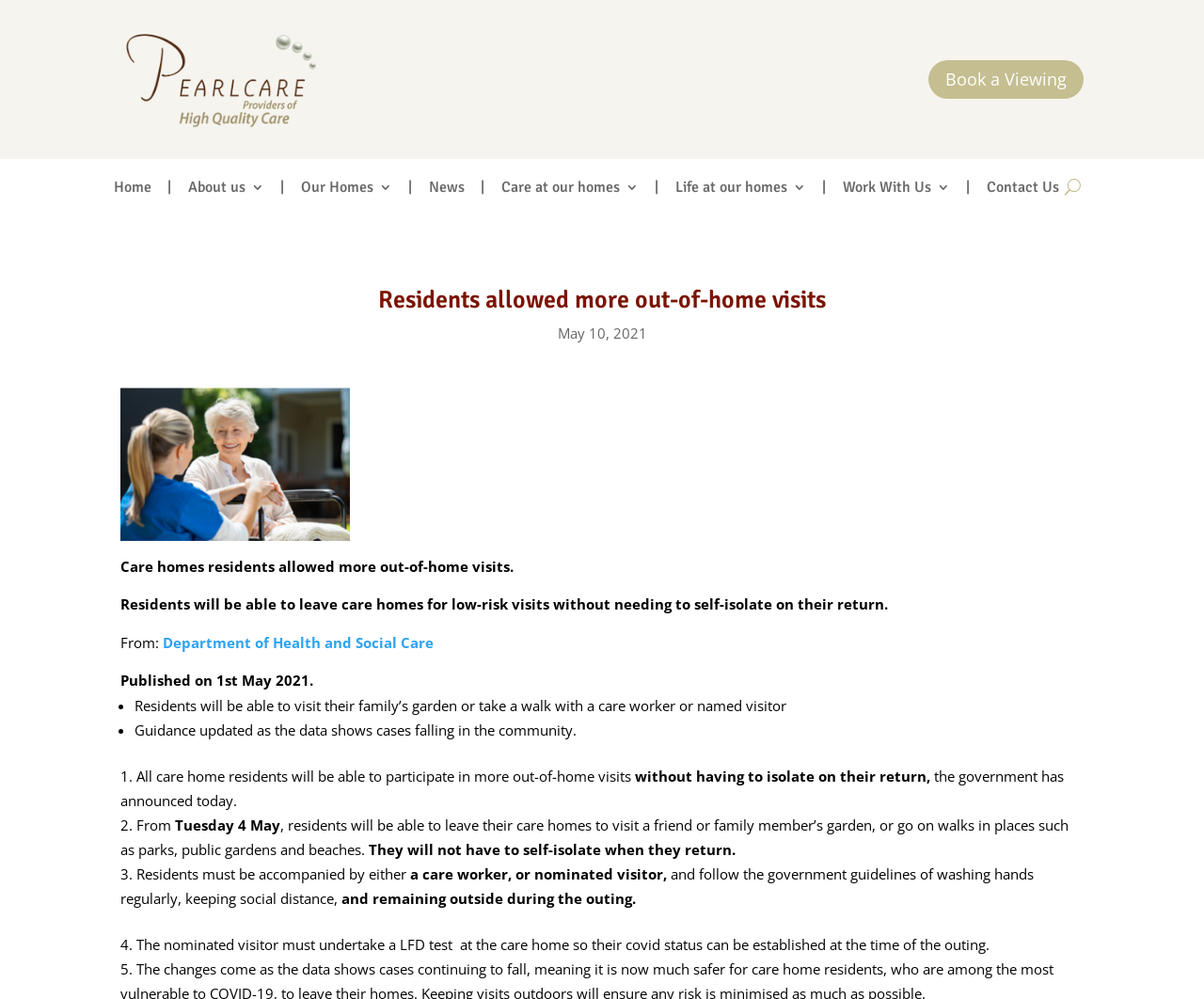Find the bounding box coordinates of the clickable area that will achieve the following instruction: "Read more about 'Care at our homes'".

[0.416, 0.181, 0.53, 0.201]